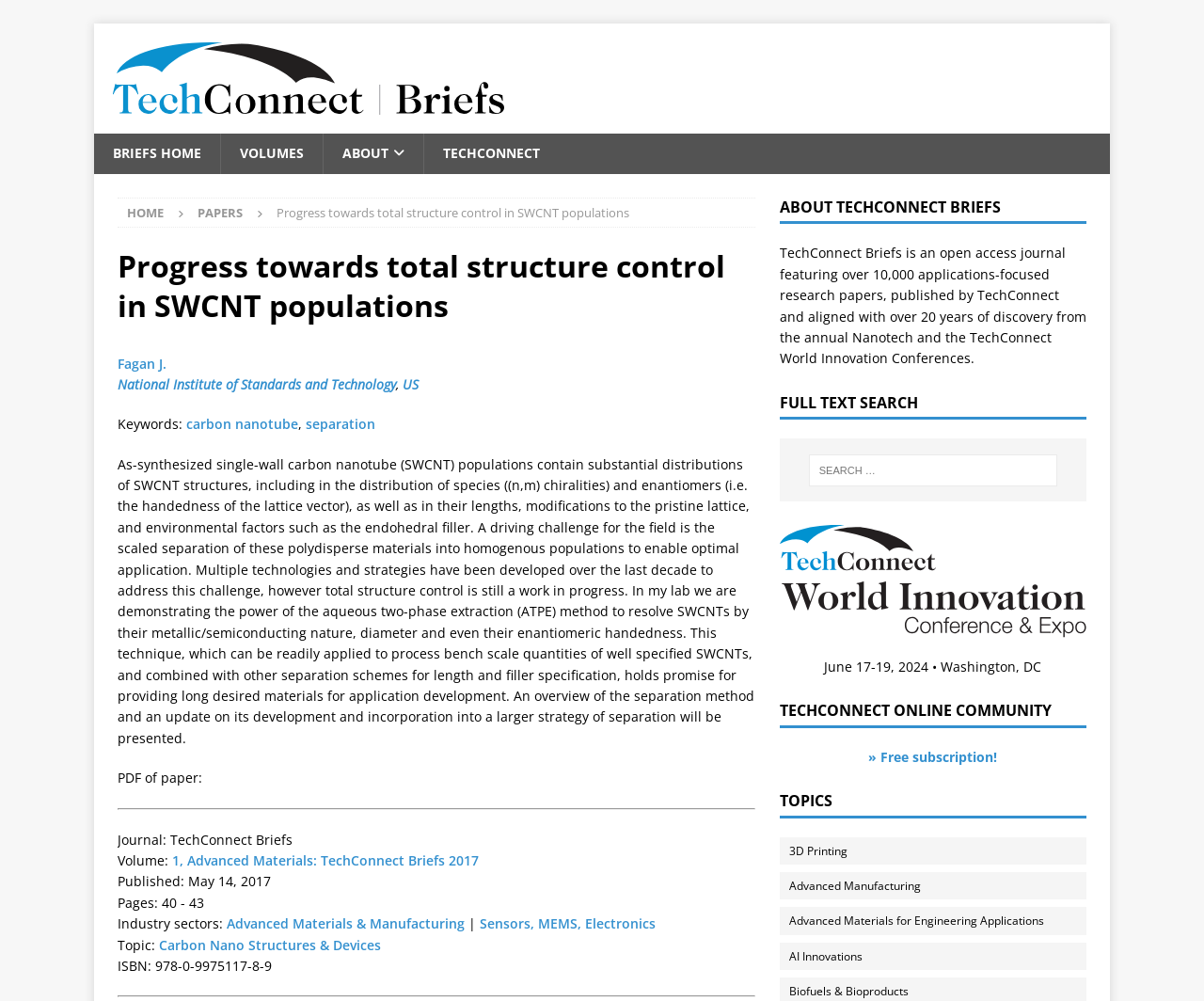Please identify the coordinates of the bounding box for the clickable region that will accomplish this instruction: "Search for a keyword".

[0.647, 0.438, 0.902, 0.501]